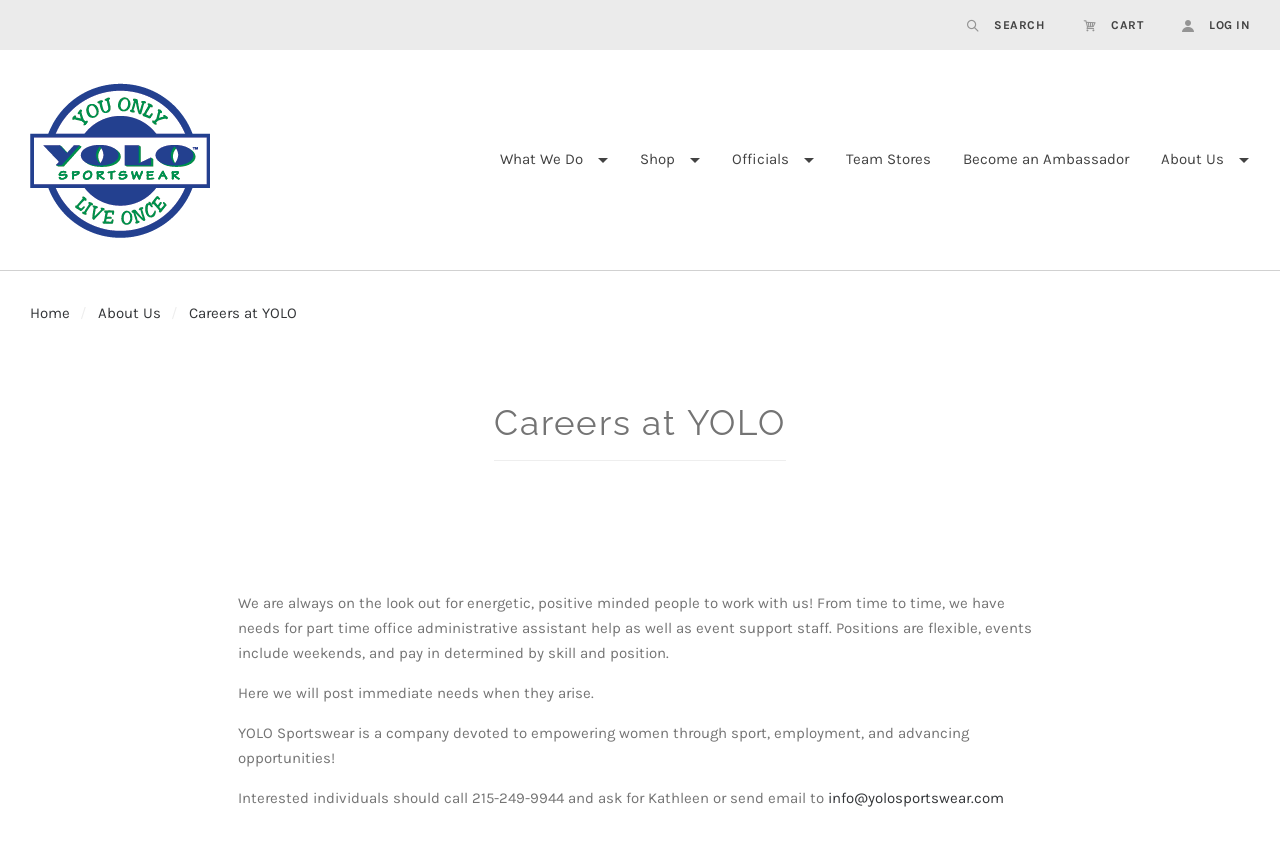Please give the bounding box coordinates of the area that should be clicked to fulfill the following instruction: "Check available careers at YOLO". The coordinates should be in the format of four float numbers from 0 to 1, i.e., [left, top, right, bottom].

[0.148, 0.359, 0.232, 0.381]